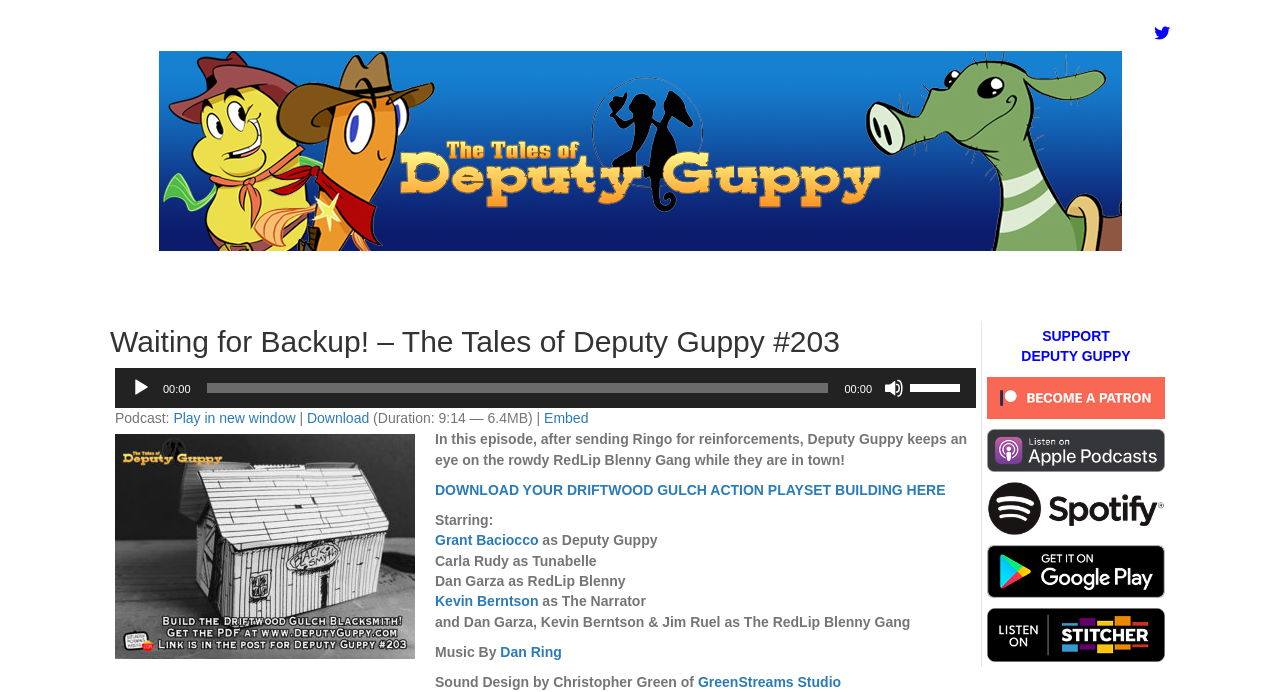Pinpoint the bounding box coordinates of the area that must be clicked to complete this instruction: "Play the audio".

[0.102, 0.546, 0.118, 0.575]